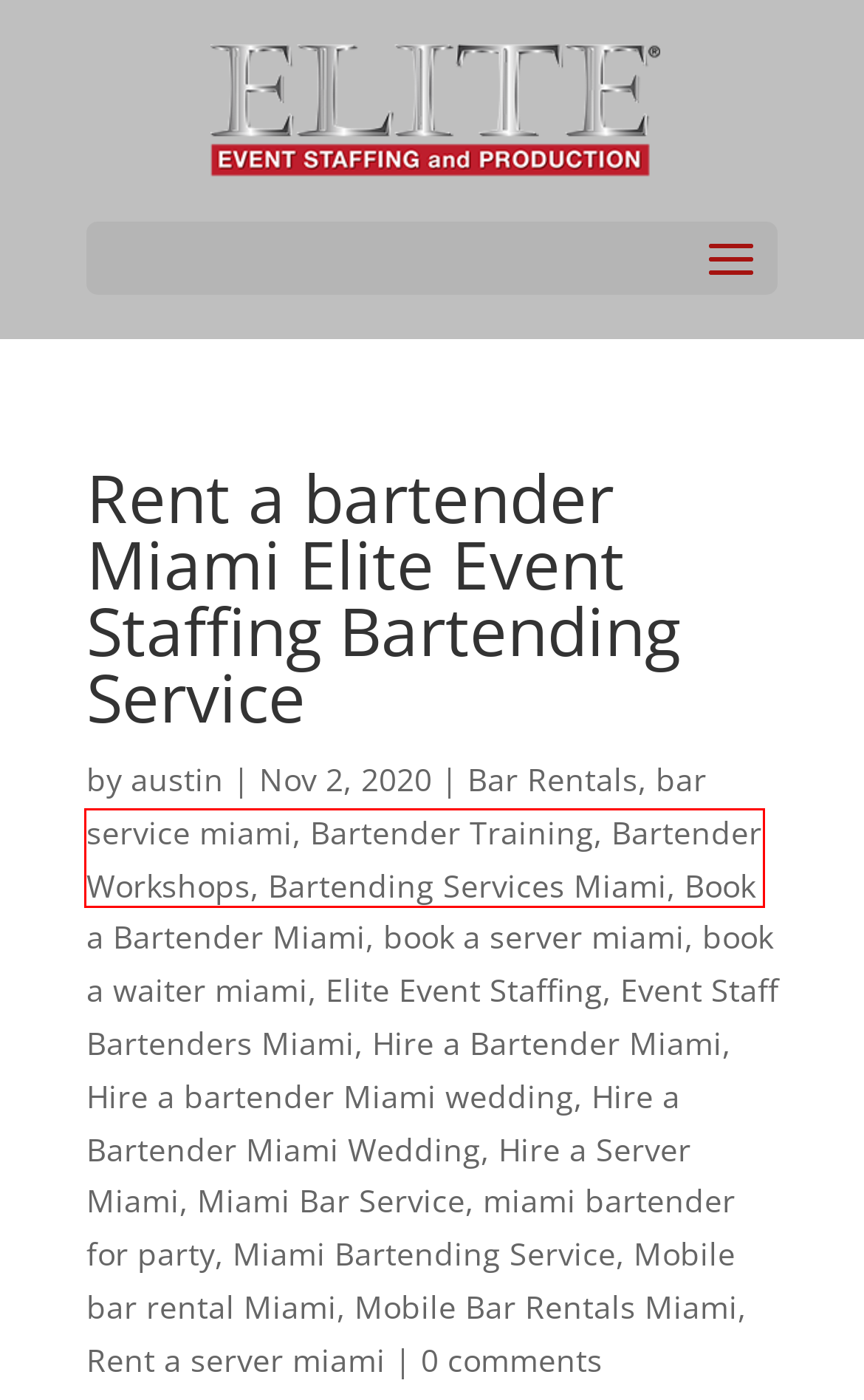Assess the screenshot of a webpage with a red bounding box and determine which webpage description most accurately matches the new page after clicking the element within the red box. Here are the options:
A. Hire a bartender Miami wedding | Elite Event Staffing
B. Hire a Bartender Miami | Elite Event Staffing
C. Mobile bar rental Miami | Elite Event Staffing
D. Miami Bar Service | Elite Event Staffing
E. Bartender Training | Elite Event Staffing
F. miami bartender for party | Elite Event Staffing
G. Event Staff Bartenders Miami | Elite Event Staffing
H. Bartender Workshops | Elite Event Staffing

H